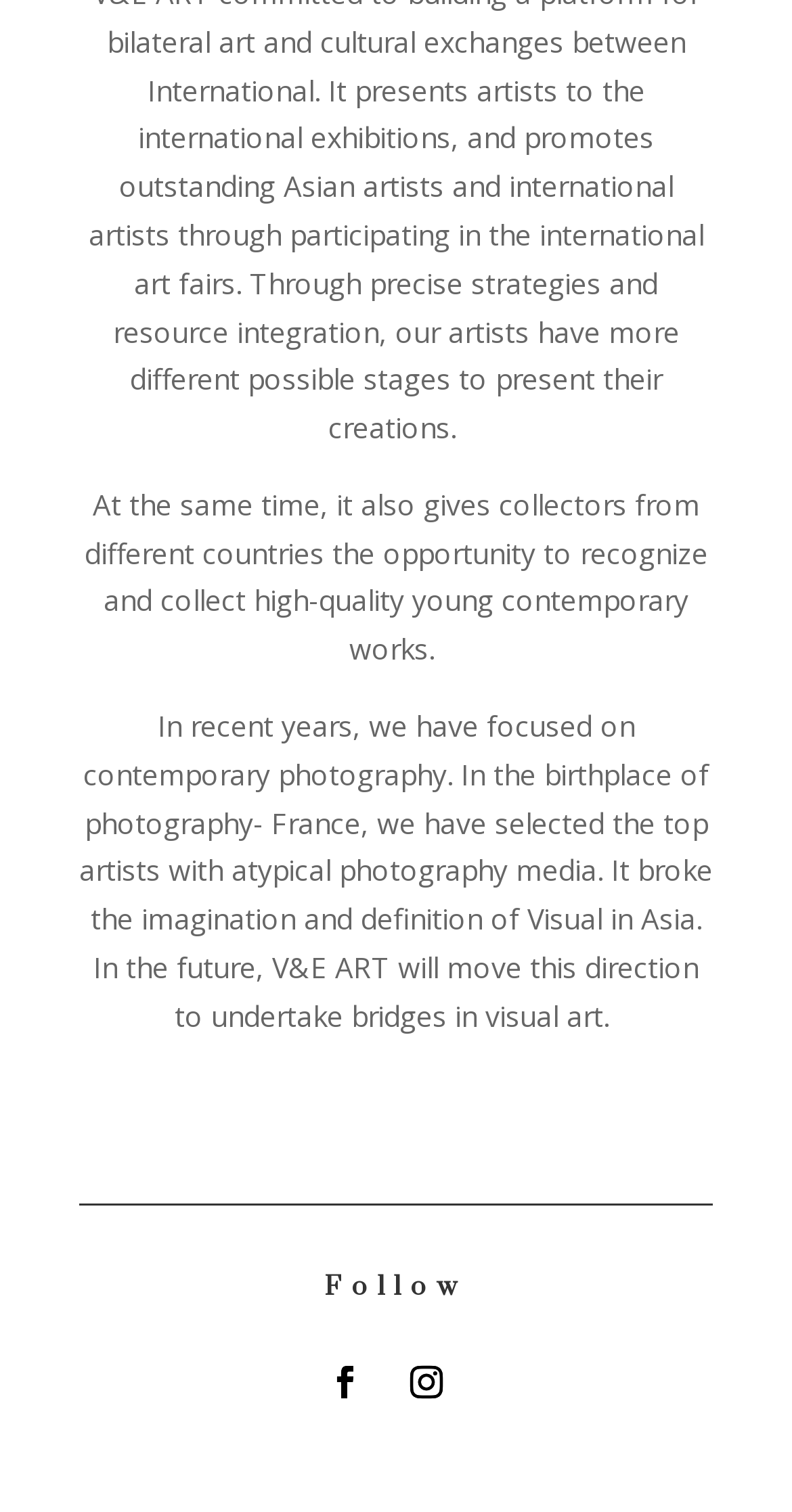Determine the bounding box of the UI element mentioned here: "Follow". The coordinates must be in the format [left, top, right, bottom] with values ranging from 0 to 1.

[0.497, 0.893, 0.579, 0.936]